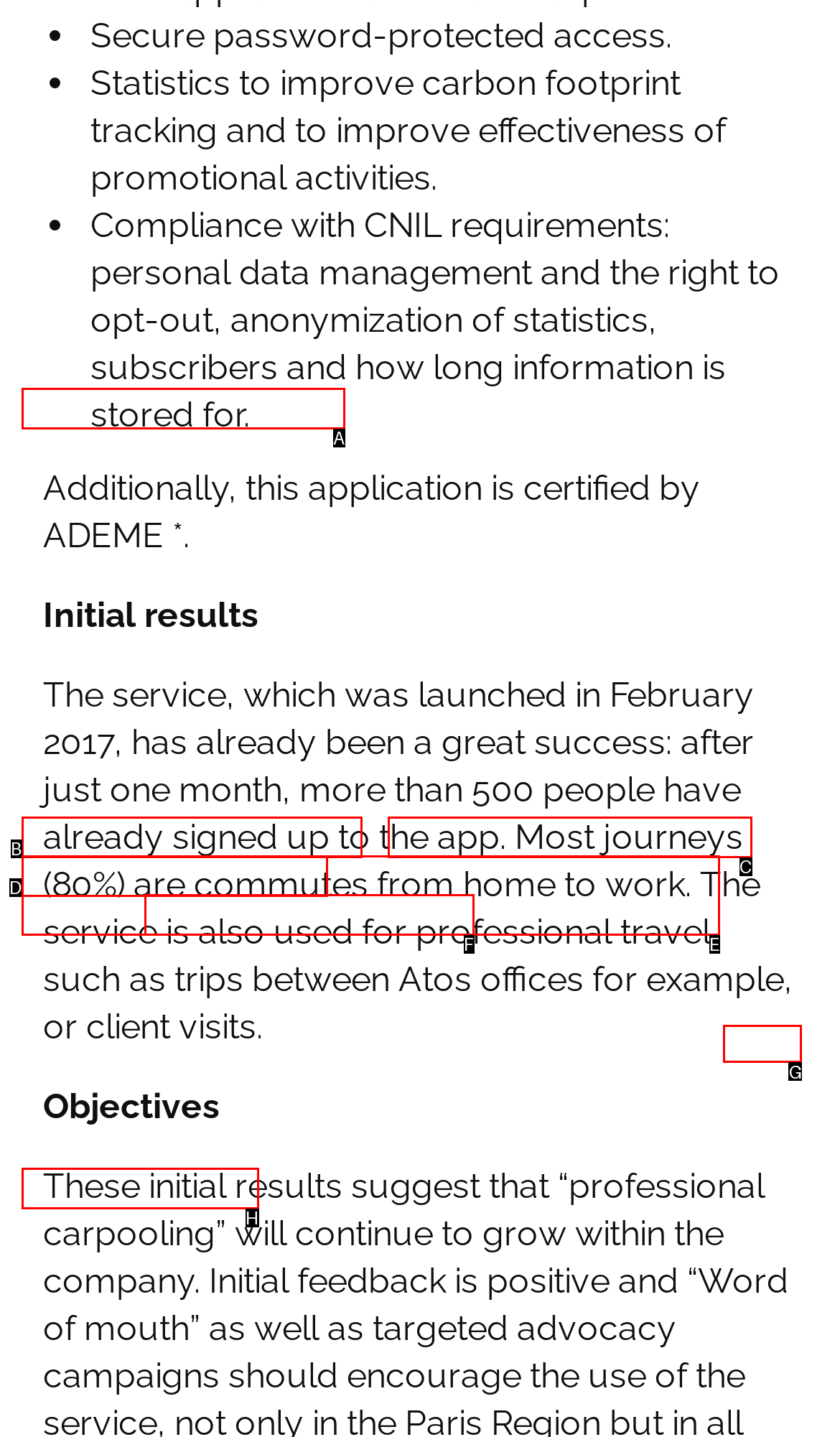Which HTML element matches the description: Toggle Social Media?
Reply with the letter of the correct choice.

G